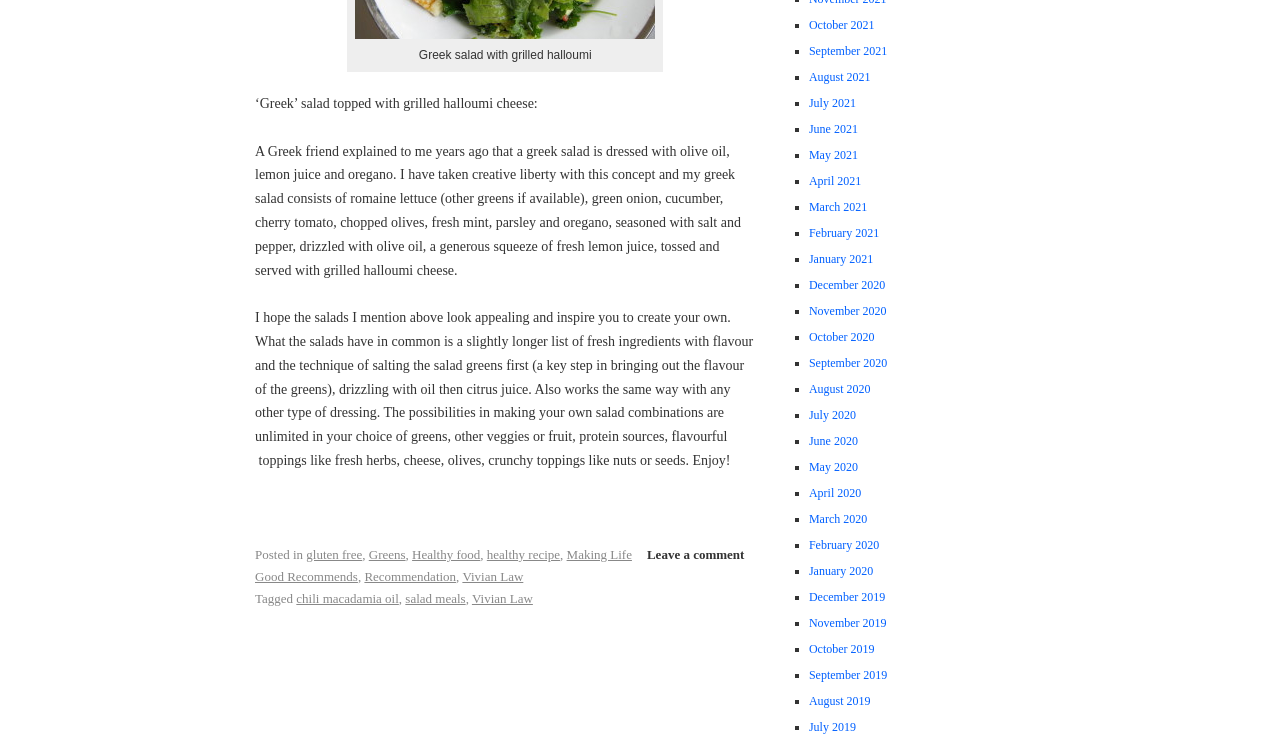Locate the bounding box coordinates of the area you need to click to fulfill this instruction: 'View posts from October 2021'. The coordinates must be in the form of four float numbers ranging from 0 to 1: [left, top, right, bottom].

[0.632, 0.024, 0.683, 0.043]